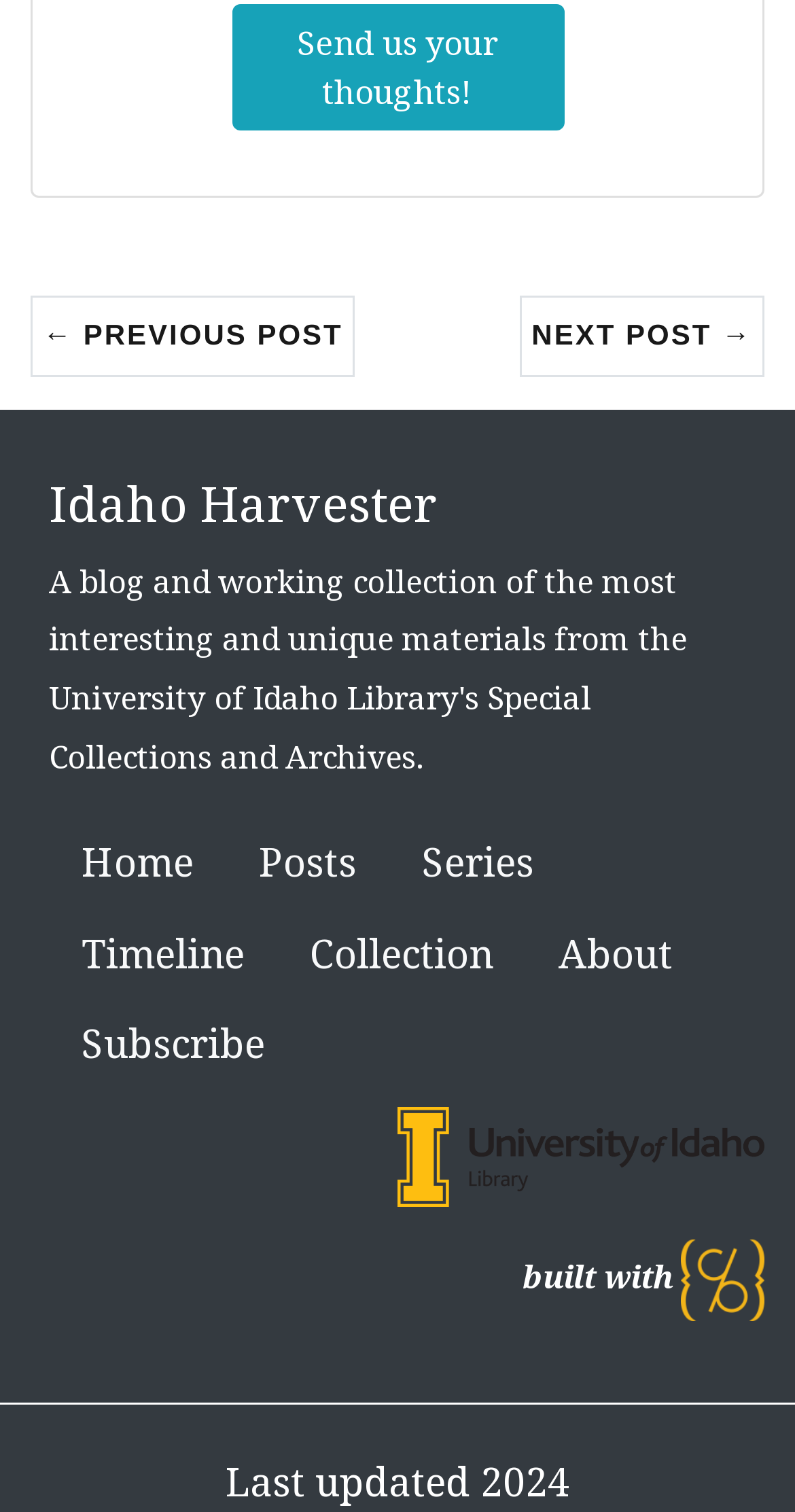What is the name of the blog?
Please respond to the question with a detailed and well-explained answer.

The name of the blog can be determined by looking at the heading element with the text 'Idaho Harvester' which is a prominent element on the page.